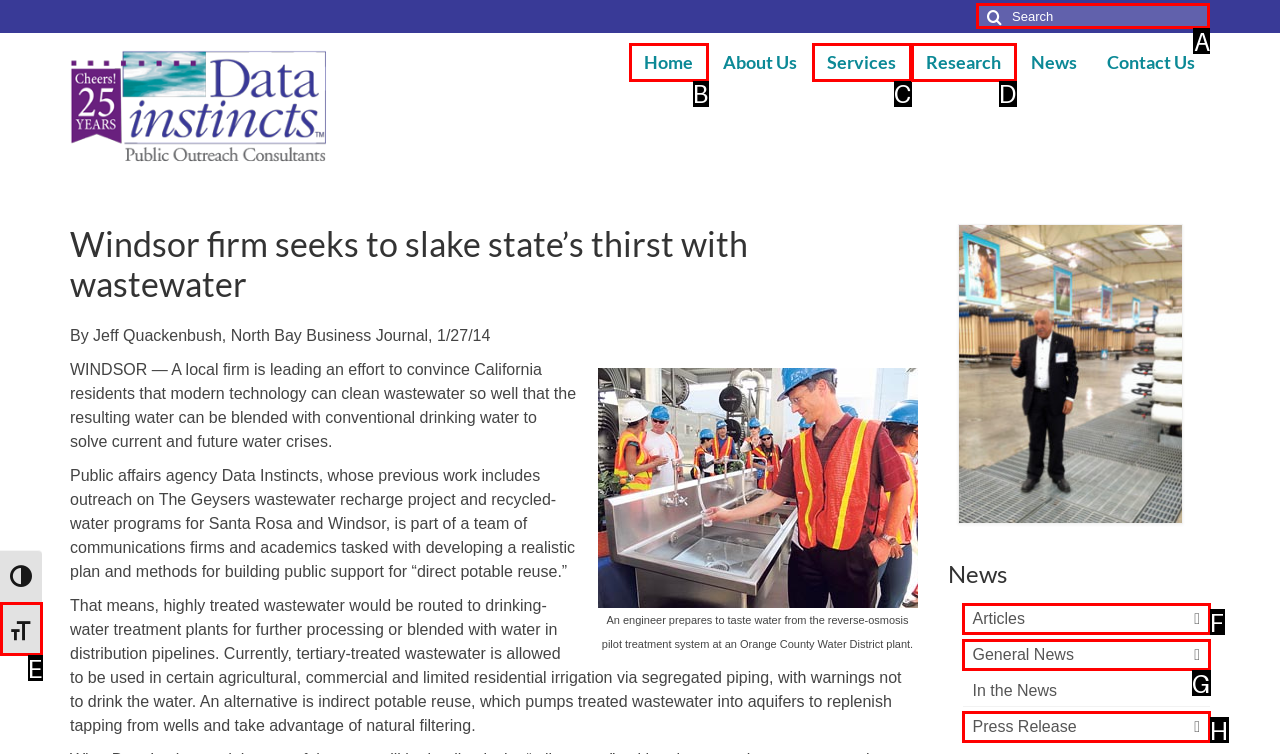Please indicate which HTML element to click in order to fulfill the following task: Search for something Respond with the letter of the chosen option.

A